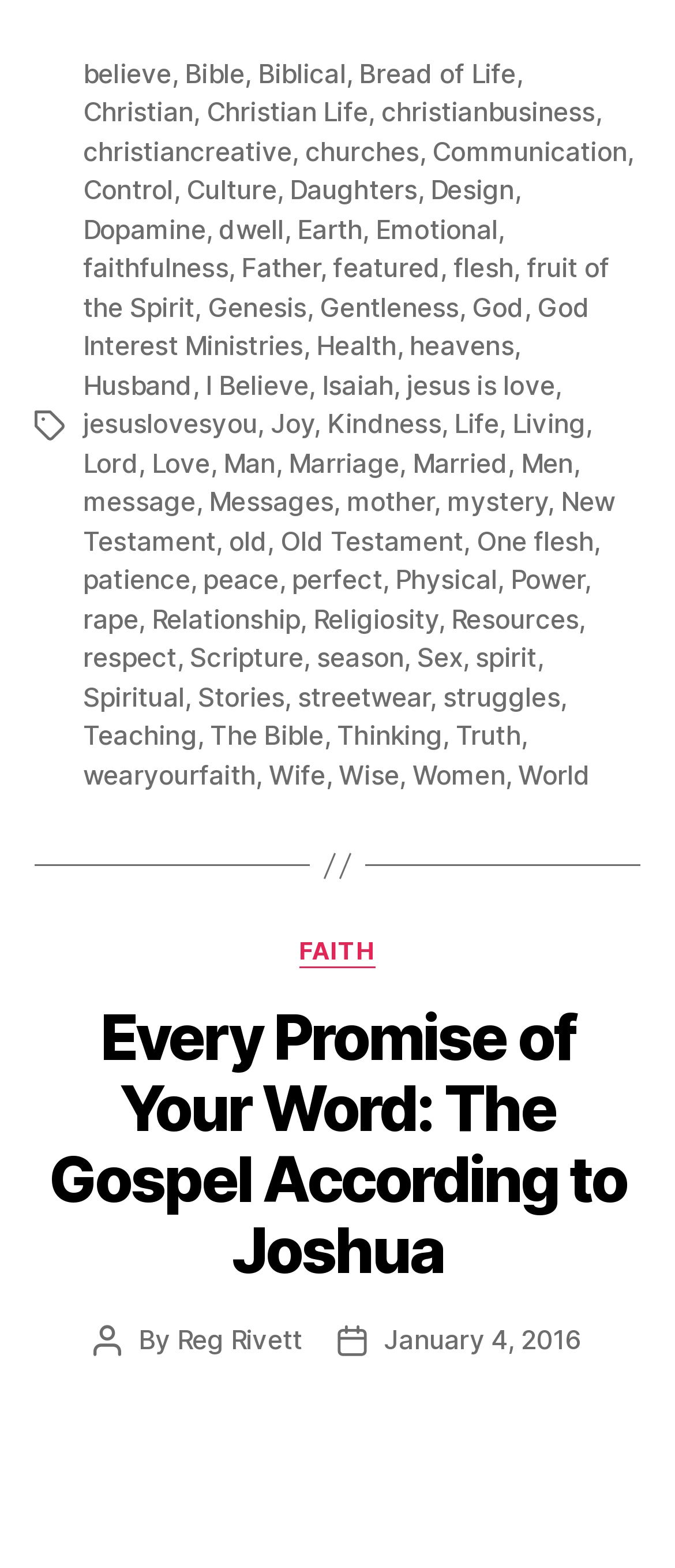What is the last tag on the webpage?
Based on the image, answer the question with as much detail as possible.

The last tag on the webpage is 'Relationship' which is a link element located at the bottom of the webpage with a bounding box of [0.224, 0.384, 0.445, 0.405].